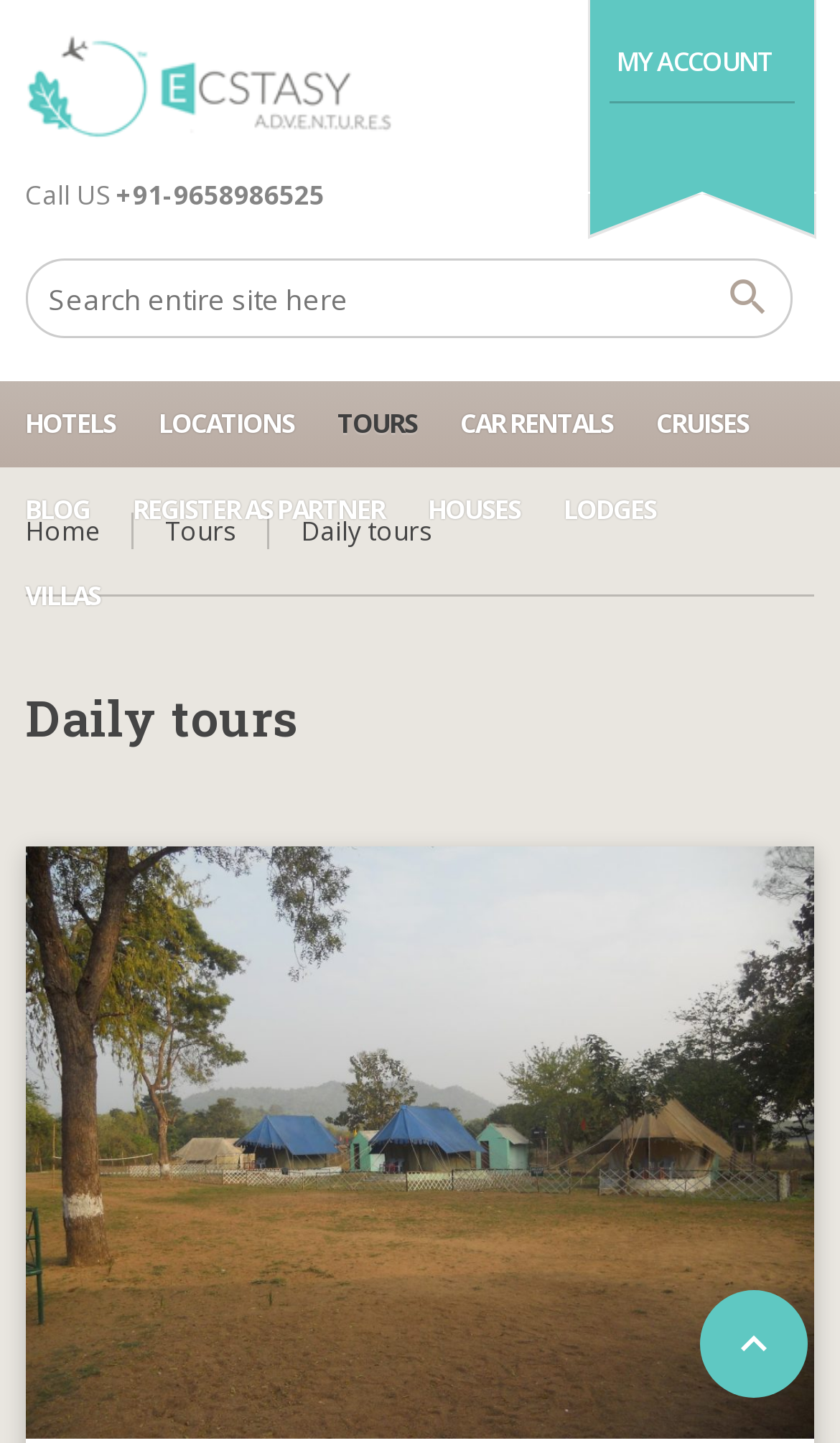Using the description: "Tours", identify the bounding box of the corresponding UI element in the screenshot.

[0.197, 0.355, 0.32, 0.381]